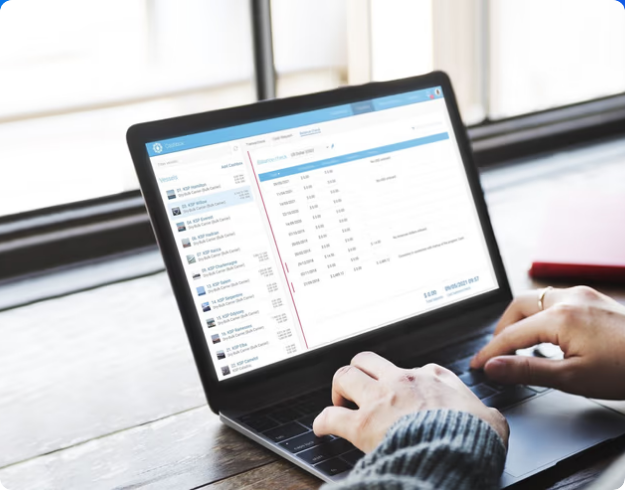Answer the question below in one word or phrase:
What type of software is displayed on the laptop screen?

financial software